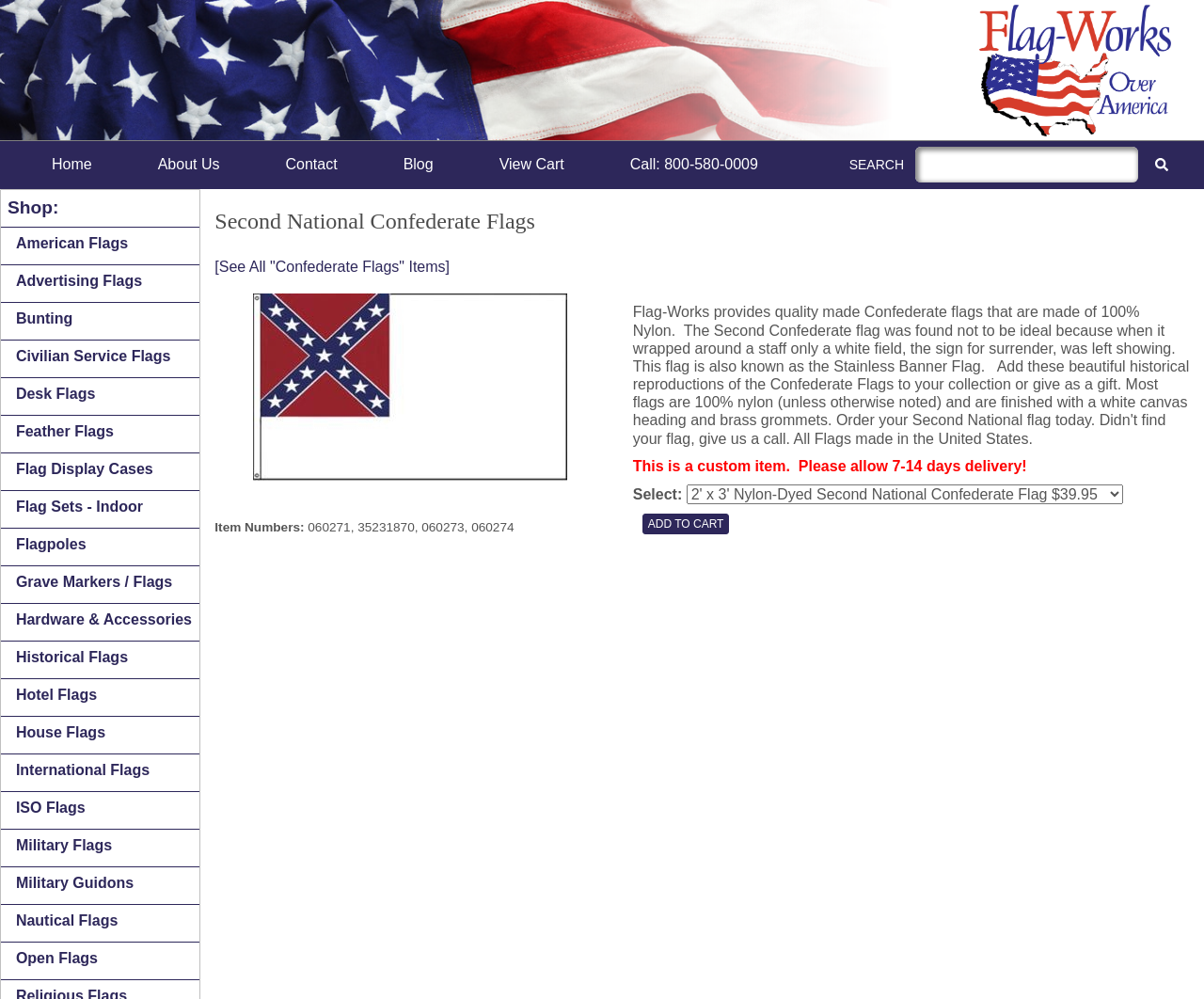Determine the bounding box coordinates (top-left x, top-left y, bottom-right x, bottom-right y) of the UI element described in the following text: Flagpoles

[0.013, 0.537, 0.072, 0.553]